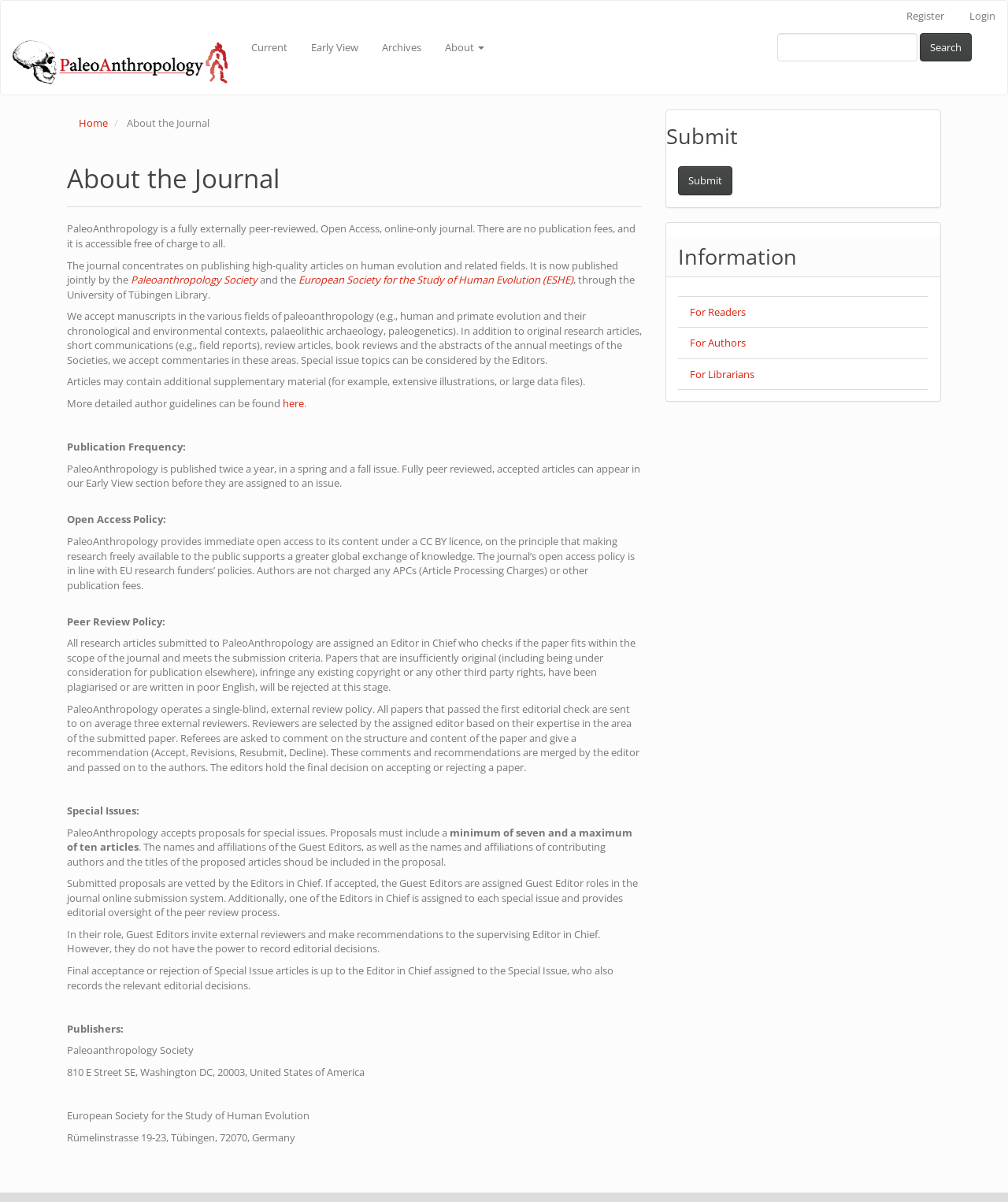For the following element description, predict the bounding box coordinates in the format (top-left x, top-left y, bottom-right x, bottom-right y). All values should be floating point numbers between 0 and 1. Description: aria-label="Search Query" name="query"

[0.771, 0.027, 0.91, 0.051]